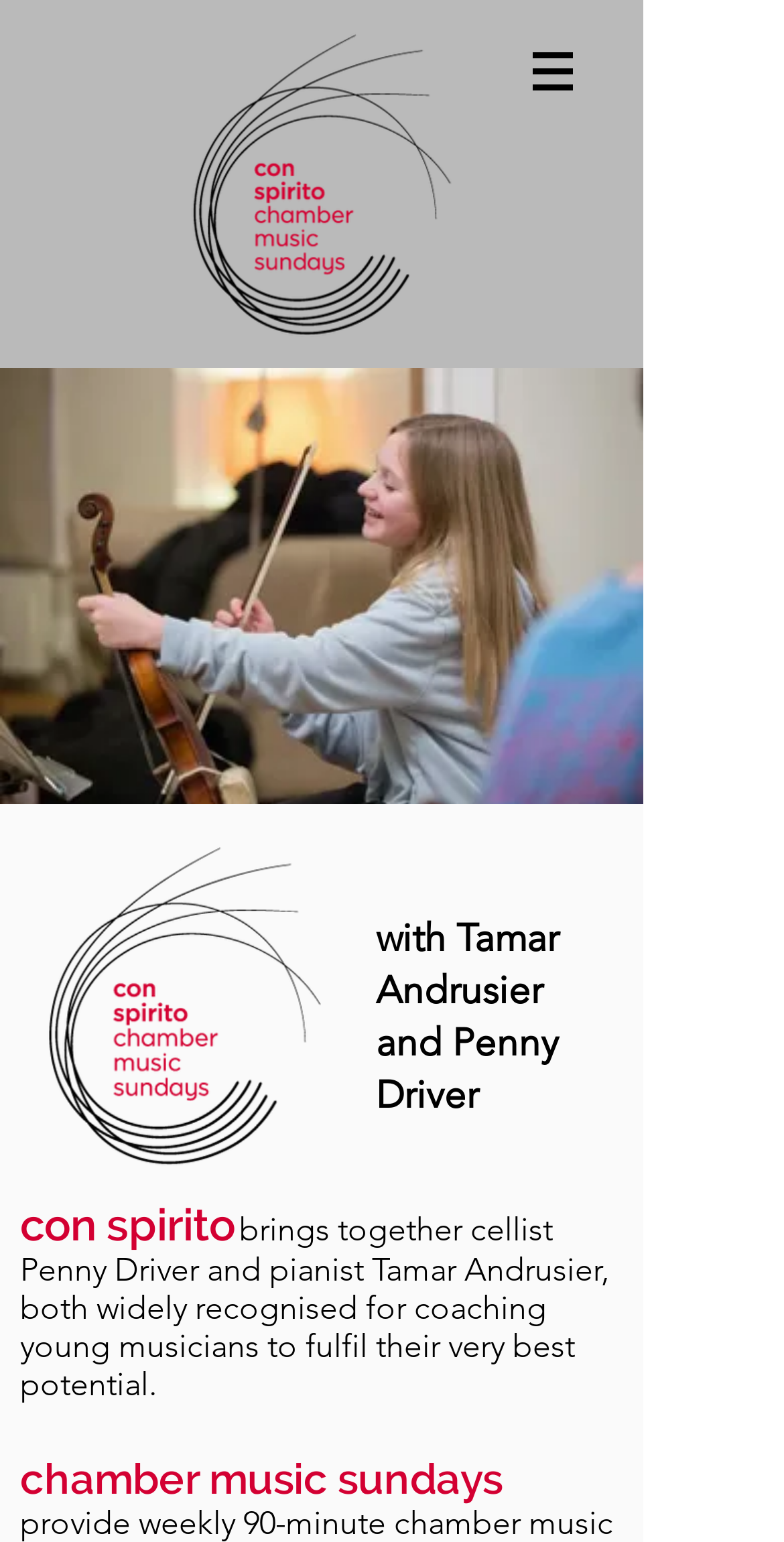What is the name of the cellist?
Provide a short answer using one word or a brief phrase based on the image.

Penny Driver